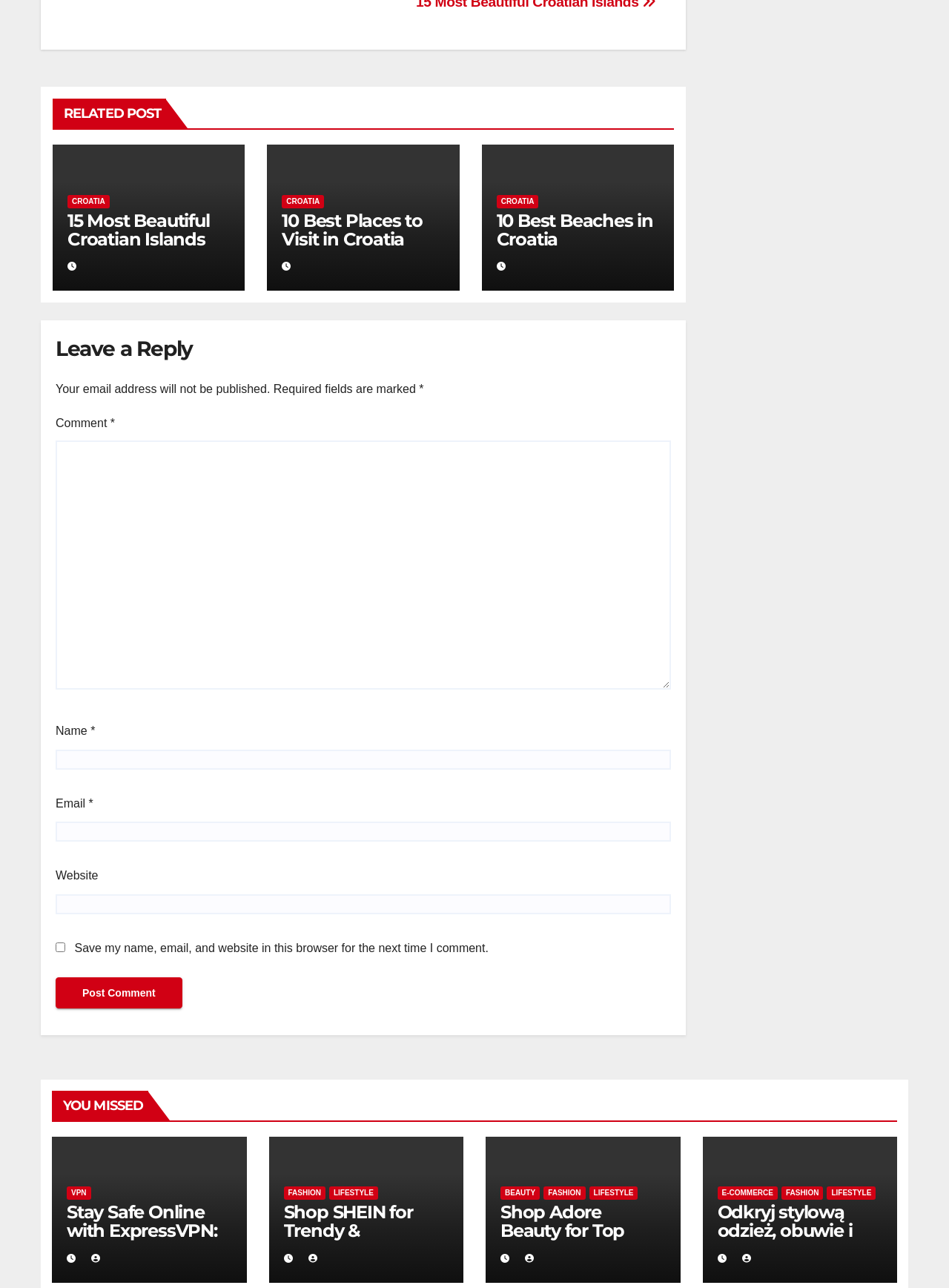Identify the bounding box coordinates of the clickable region necessary to fulfill the following instruction: "Click on 'Post Comment'". The bounding box coordinates should be four float numbers between 0 and 1, i.e., [left, top, right, bottom].

[0.059, 0.759, 0.192, 0.783]